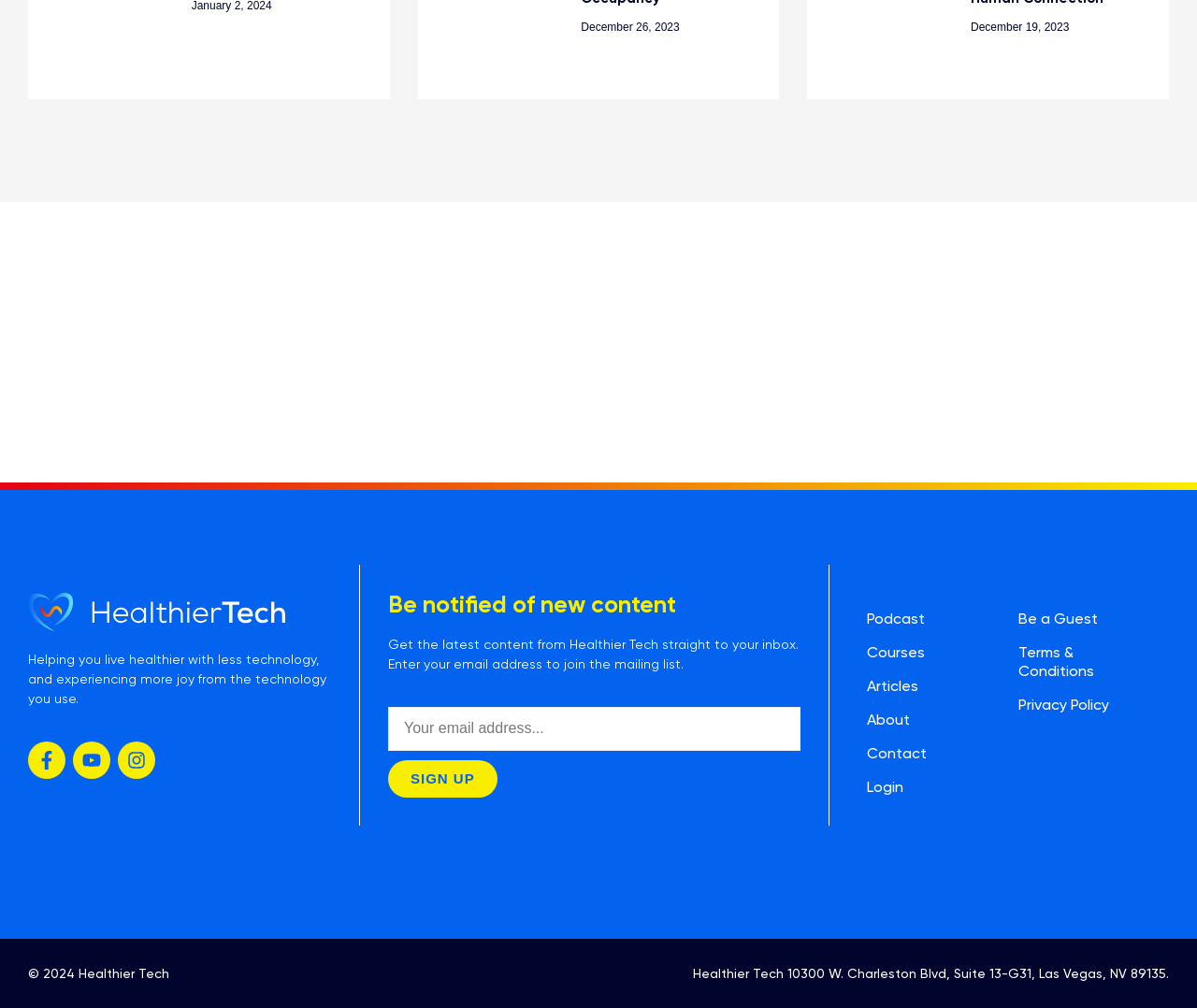Please respond in a single word or phrase: 
How many social media links are there?

3